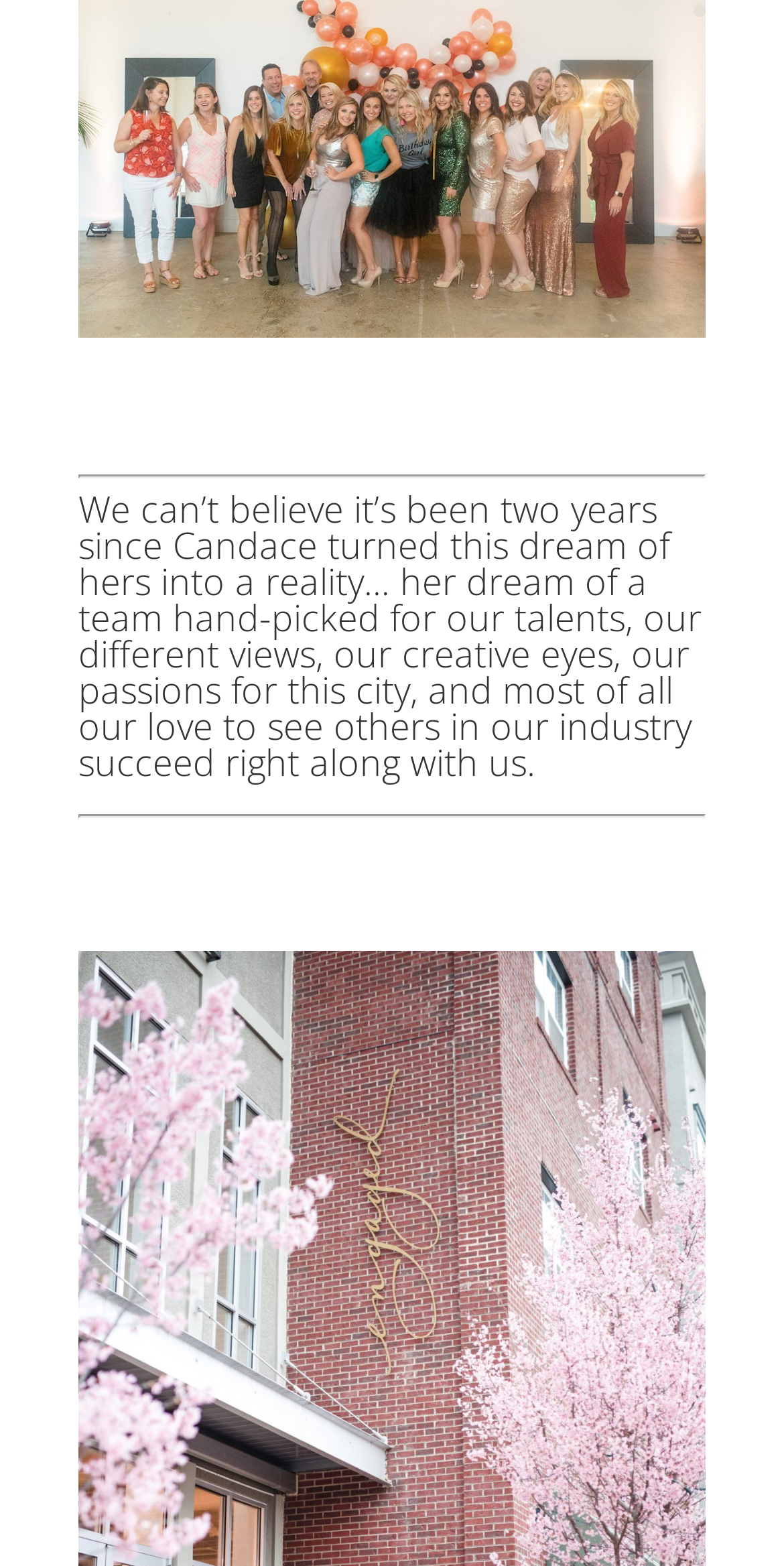Based on the element description alt="Facebook" title="Facebook", identify the bounding box of the UI element in the given webpage screenshot. The coordinates should be in the format (top-left x, top-left y, bottom-right x, bottom-right y) and must be between 0 and 1.

[0.391, 0.23, 0.468, 0.269]